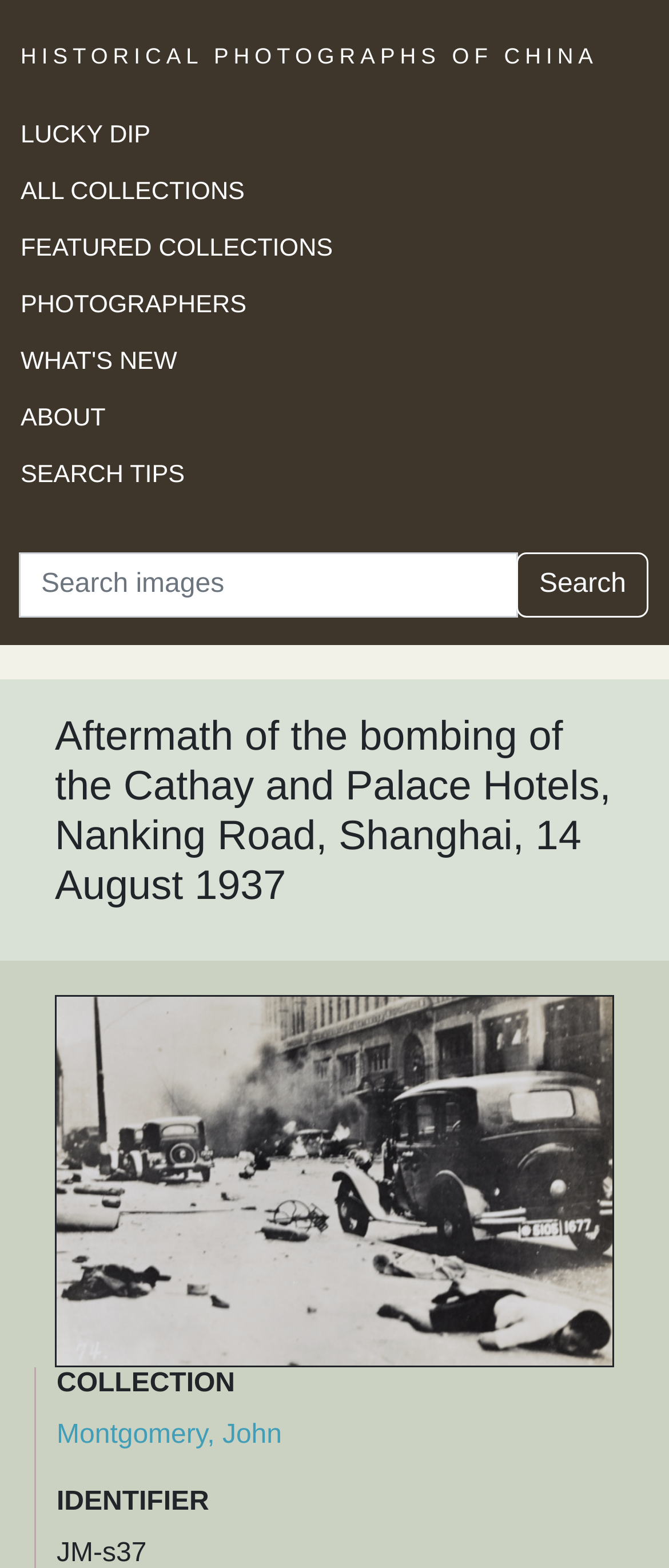Pinpoint the bounding box coordinates of the element to be clicked to execute the instruction: "Search this website".

None